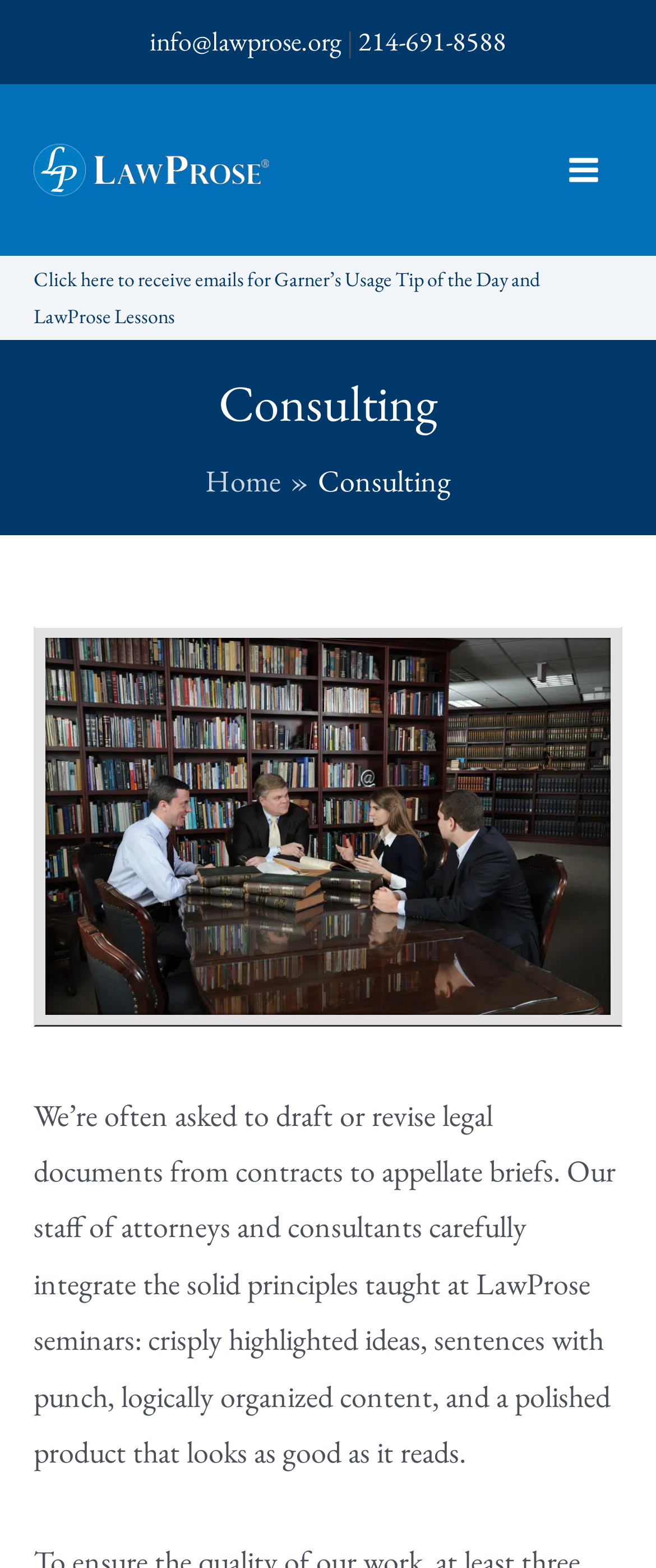Identify the bounding box coordinates for the UI element described as follows: "Main Menu". Ensure the coordinates are four float numbers between 0 and 1, formatted as [left, top, right, bottom].

[0.828, 0.083, 0.949, 0.134]